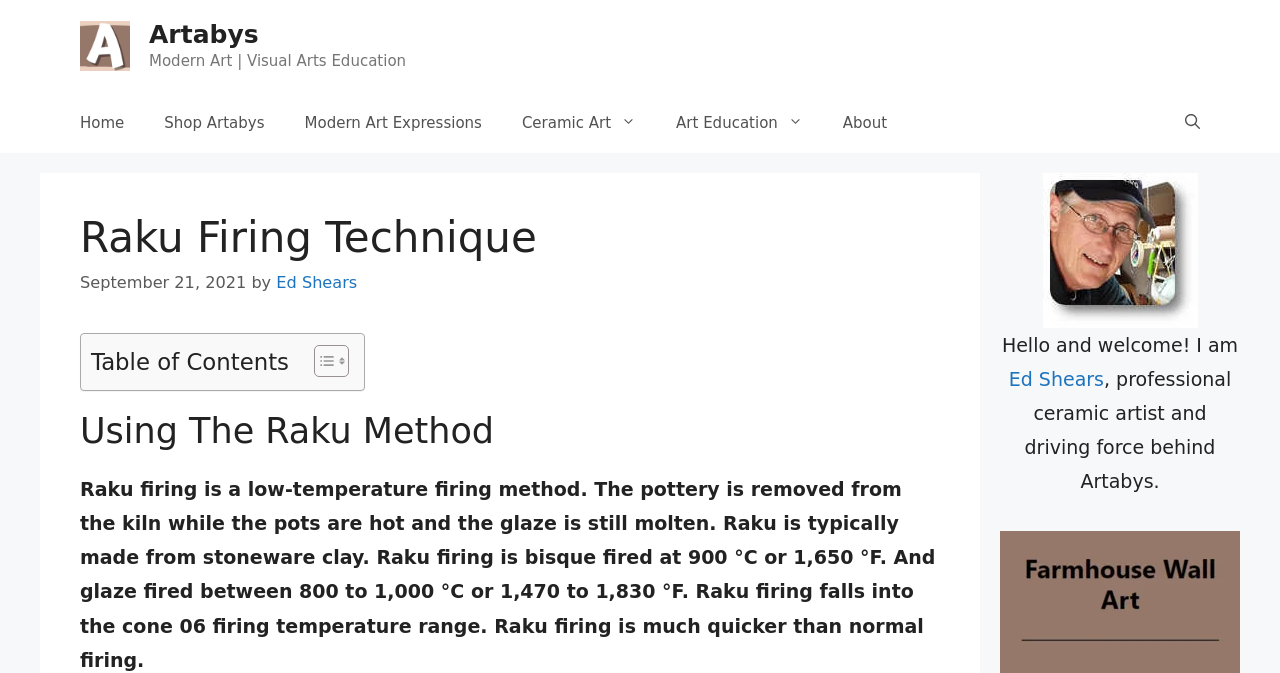Please answer the following question using a single word or phrase: What is the temperature range for Raku firing?

800 to 1,000 °C